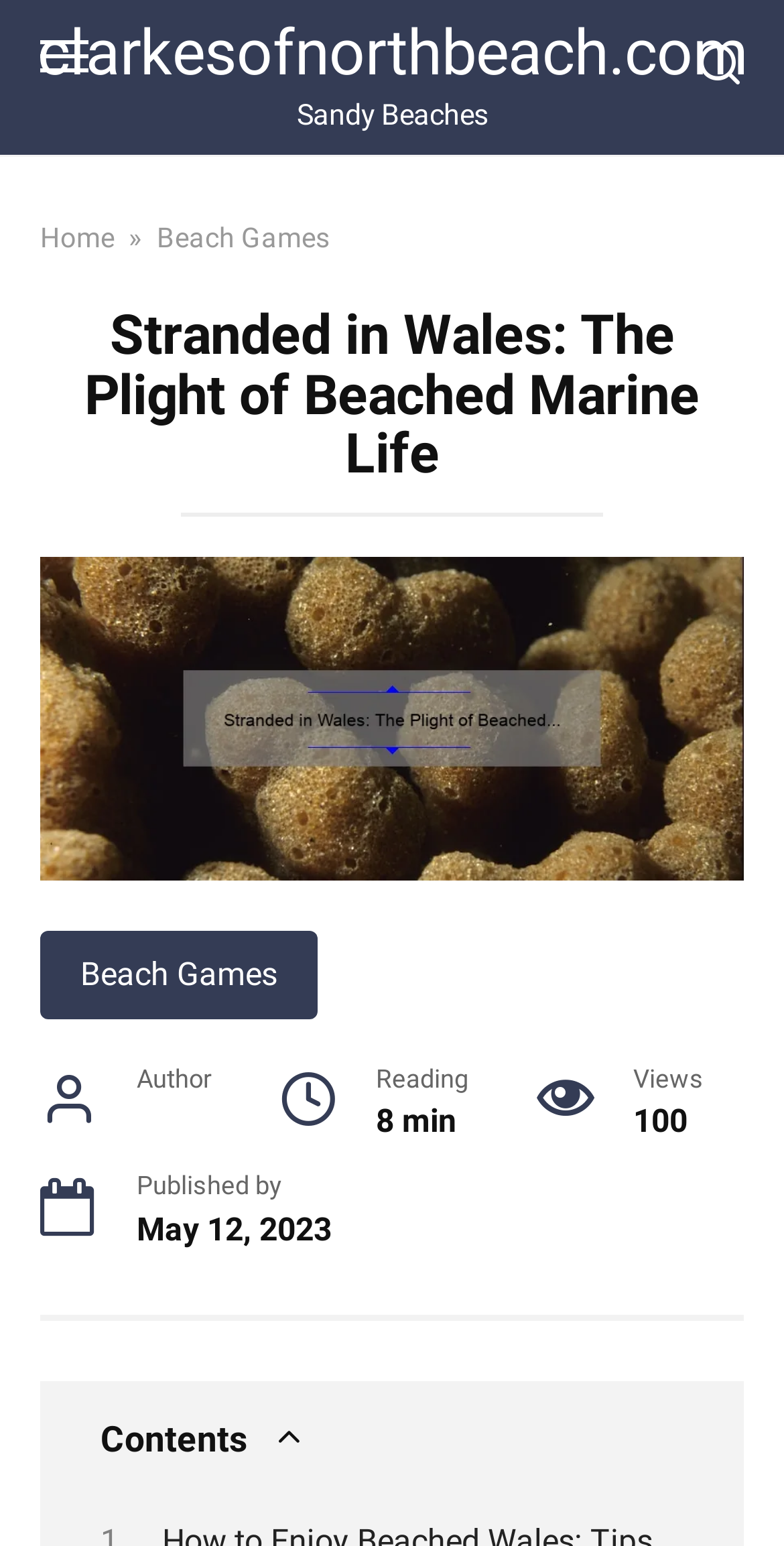What is the number of views for the article?
Using the image, elaborate on the answer with as much detail as possible.

I found the number of views by looking at the bottom of the webpage, where it says 'Views 100'.